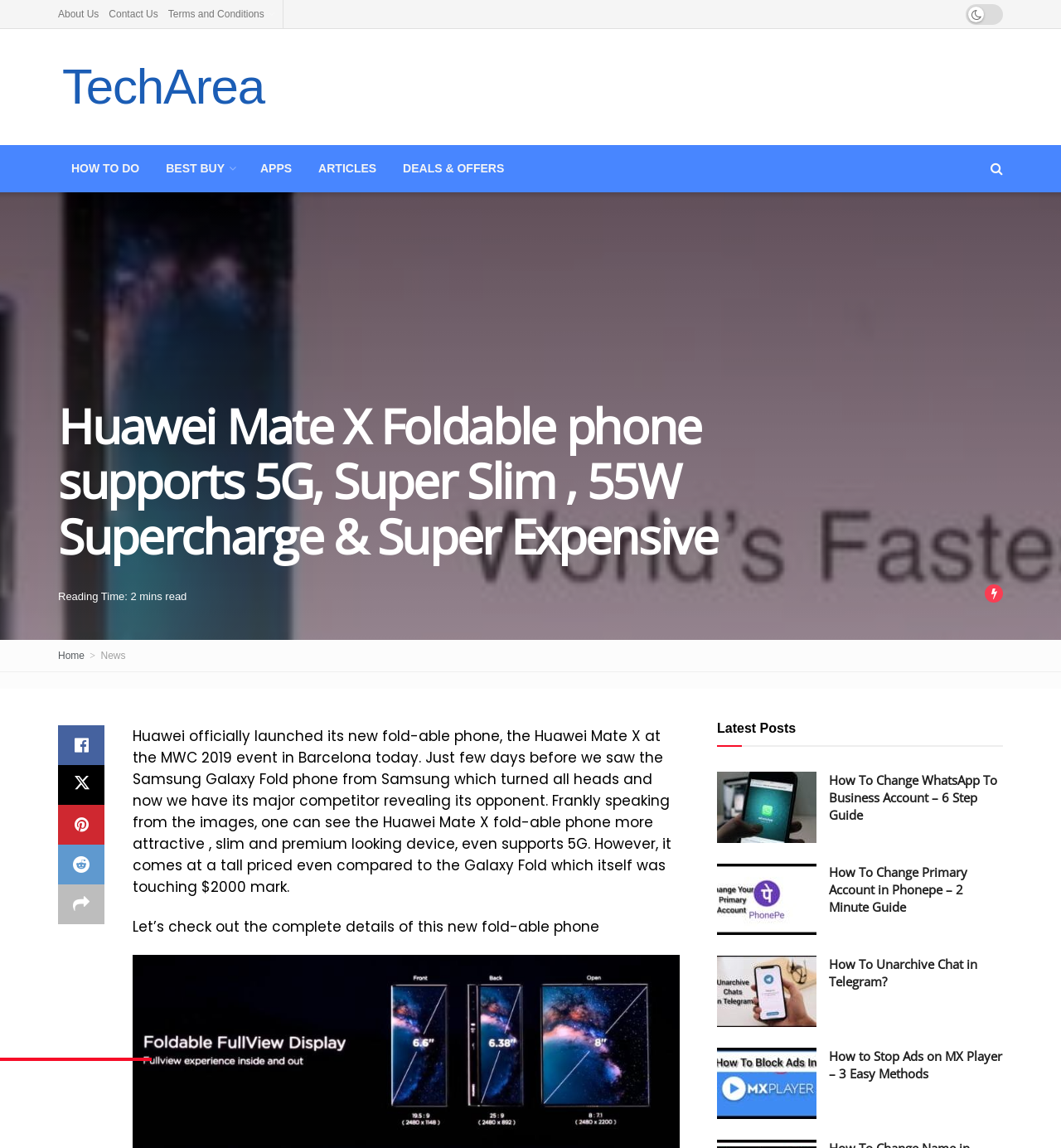How many latest posts are displayed on the webpage?
Could you answer the question with a detailed and thorough explanation?

There are four latest posts displayed on the webpage, each with a heading, link, and image. The posts are 'How To Change WhatsApp To Business Account – 6 Step Guide', 'How To Change Primary Account in Phonepe – 2 Minute Guide', 'How To Unarchive Chat in Telegram?', and 'How to Stop Ads on MX Player – 3 Easy Methods'.